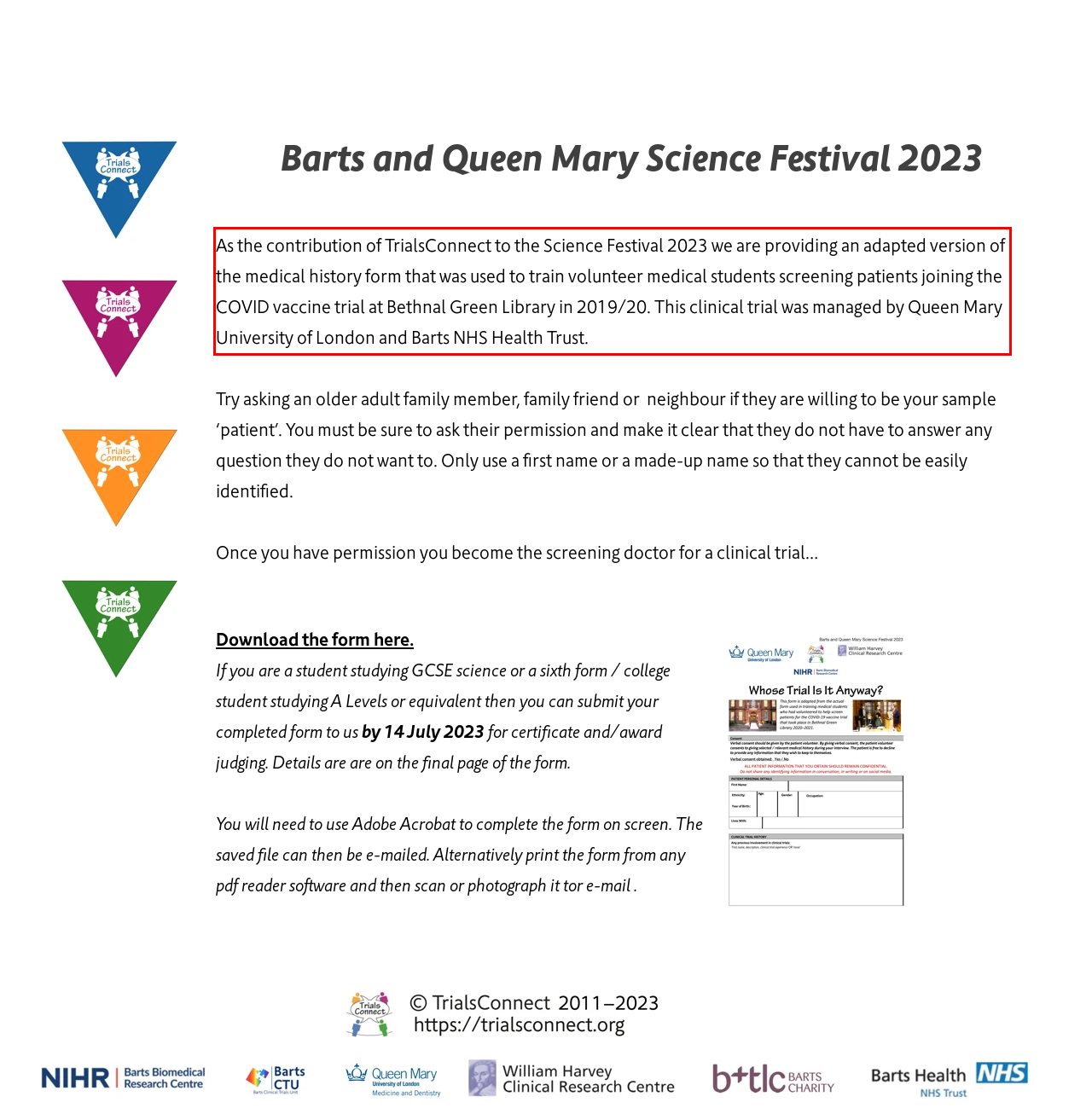Please recognize and transcribe the text located inside the red bounding box in the webpage image.

As the contribution of TrialsConnect to the Science Festival 2023 we are providing an adapted version of the medical history form that was used to train volunteer medical students screening patients joining the COVID vaccine trial at Bethnal Green Library in 2019/20. This clinical trial was managed by Queen Mary University of London and Barts NHS Health Trust.